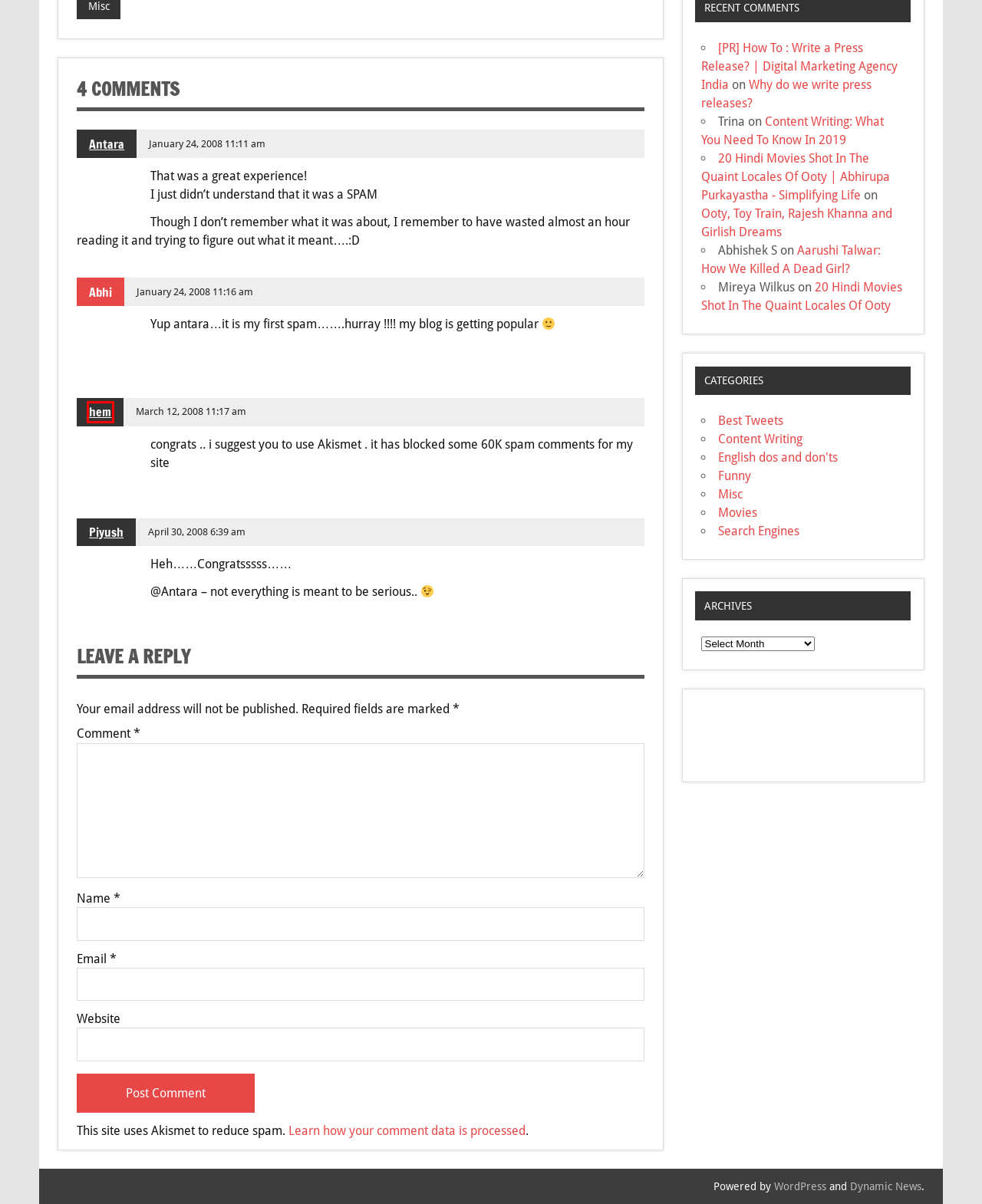Look at the screenshot of the webpage and find the element within the red bounding box. Choose the webpage description that best fits the new webpage that will appear after clicking the element. Here are the candidates:
A. Movies | Abhirupa Purkayastha - Simplifying Life
B. Funny | Abhirupa Purkayastha - Simplifying Life
C. Ooty, Toy Train, Rajesh Khanna and Girlish Dreams | Abhirupa Purkayastha - Simplifying Life
D. Why do we write press releases? | Abhirupa Purkayastha - Simplifying Life
E. Hem Acharya
F. Blog Tool, Publishing Platform, and CMS – WordPress.org
G. Content Writing | Abhirupa Purkayastha - Simplifying Life
H. Best Tweets | Abhirupa Purkayastha - Simplifying Life

E